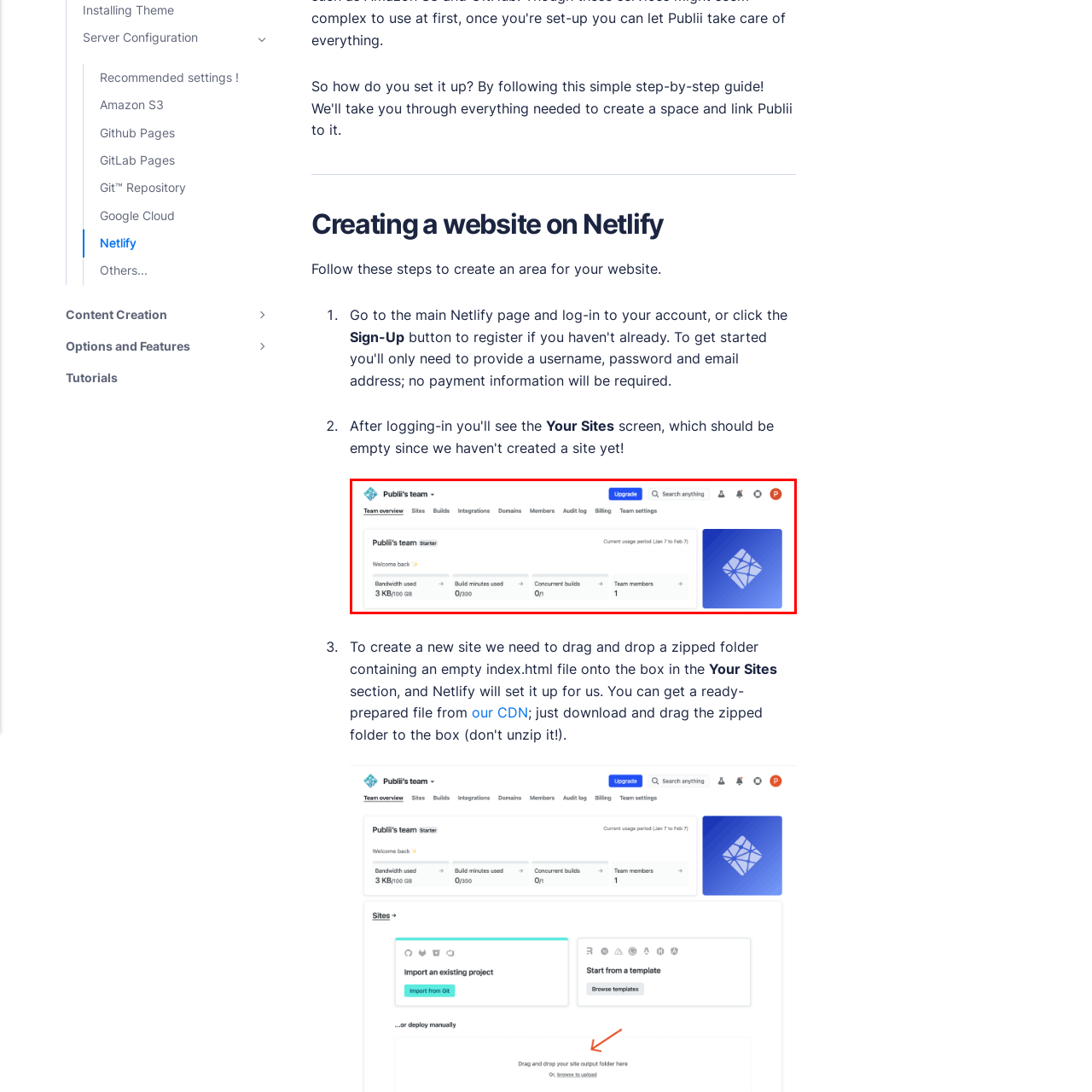Describe extensively the image that is situated inside the red border.

The image depicts the dashboard for Publii's team on a web-based platform, showcasing the "Team Overview" section. It welcomes users with the message "Welcome back" alongside a star icon, indicating a friendly user experience. 

In this overview, critical metrics are displayed: 
- **Bandwidth used:** 3 KB (out of 100 GB), providing insight into resource consumption. 
- **Build minutes used:** 0 (out of 300), suggesting no build minutes have been utilized this period. 
- **Concurrent builds:** 0, indicating no ongoing builds at the moment. 
- **Team members:** 1, reflecting the current team size.

The layout features a prominent "Upgrade" button at the top right, encouraging users to consider access to higher-tier features, and a selection menu beneath it for navigation through various sections like "Sites," "Builds," "Integrations," and more. To the right, the Publii logo is presented in a visually appealing design, reinforcing the brand identity. Overall, this dashboard serves as an intuitive interface for managing team and website activities on the platform.